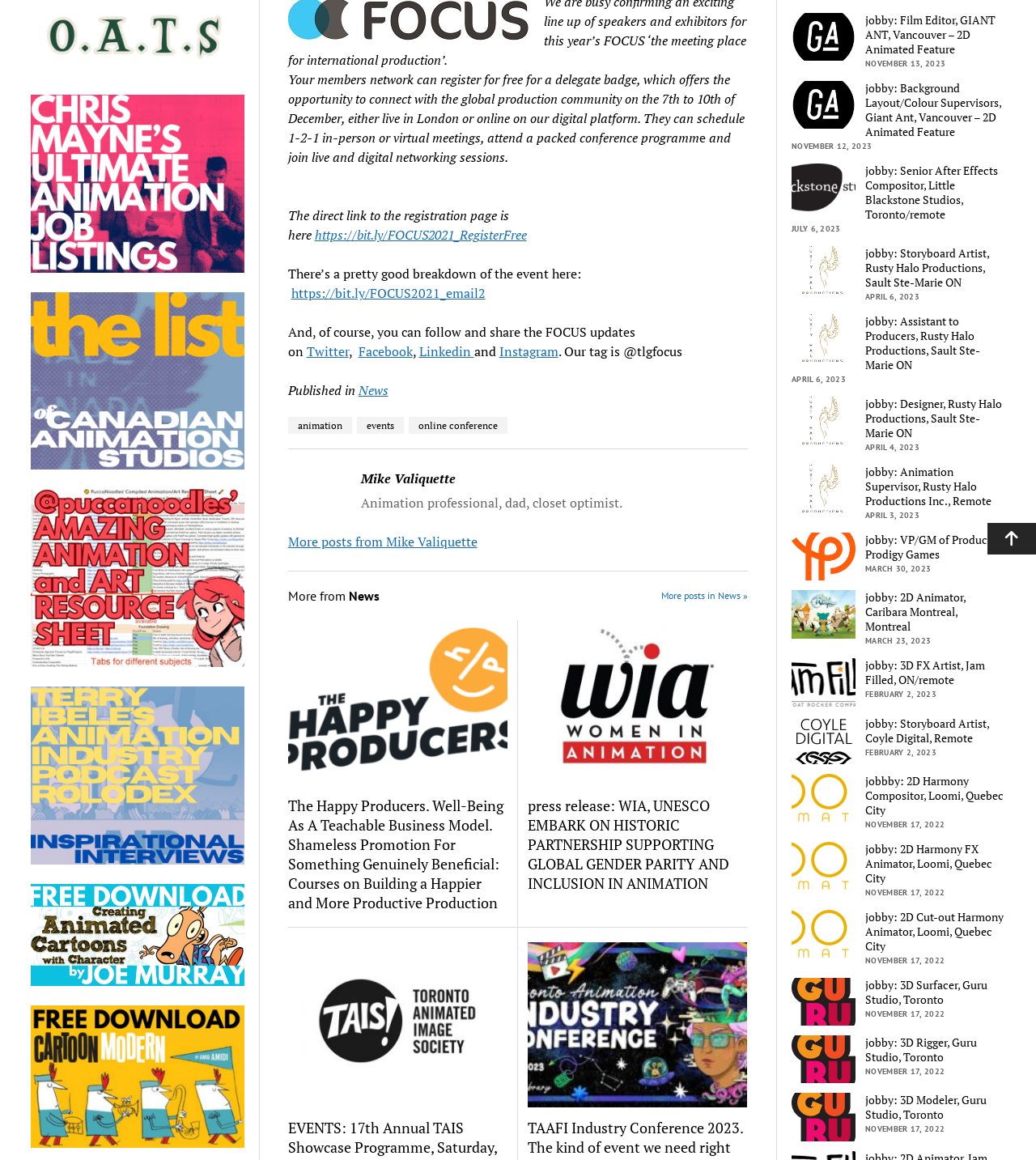Given the description of the UI element: "morrismendez.com", predict the bounding box coordinates in the form of [left, top, right, bottom], with each value being a float between 0 and 1.

None